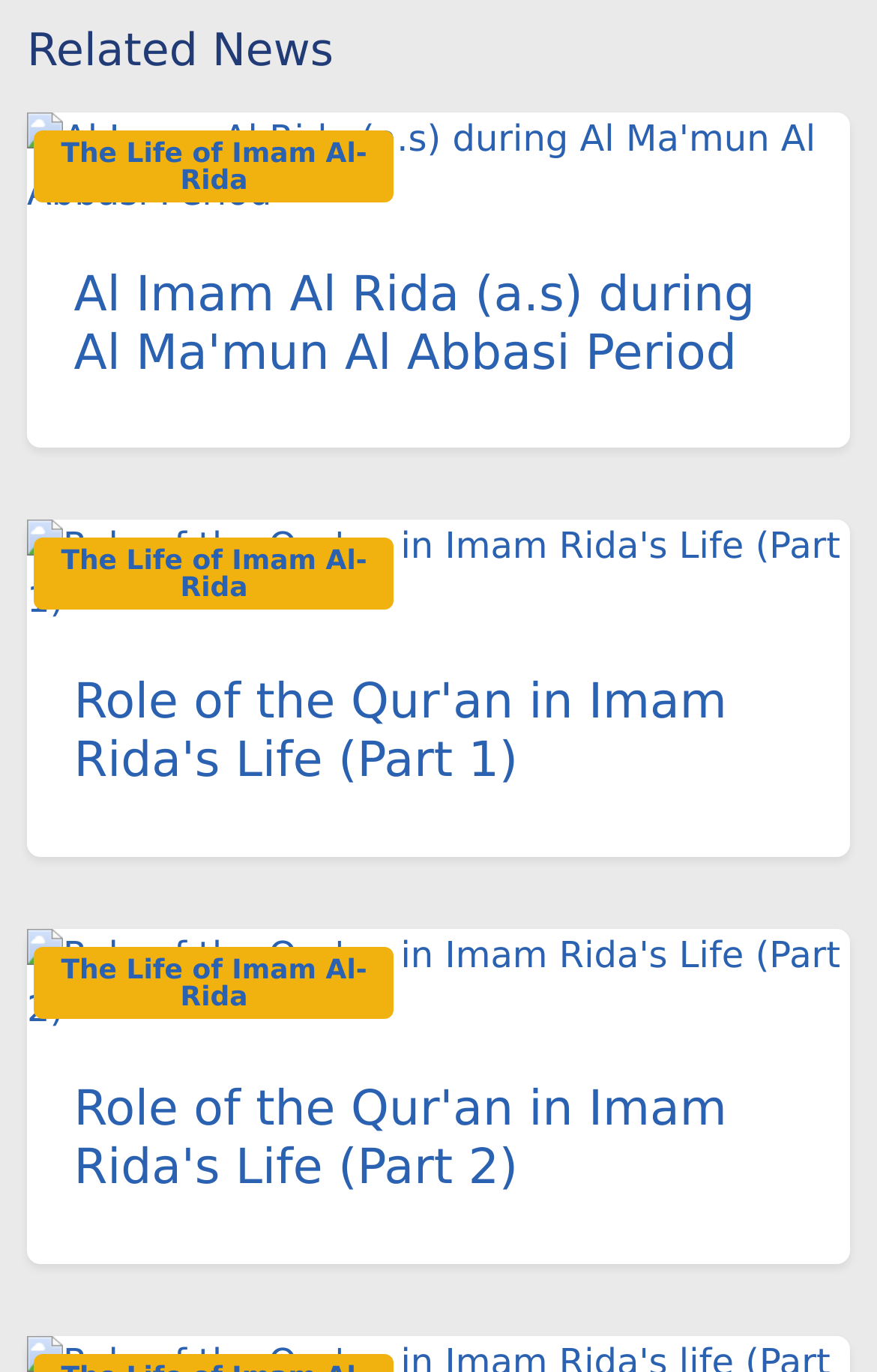Please give a concise answer to this question using a single word or phrase: 
What is the topic of the second news article?

Role of the Qur'an in Imam Rida's Life